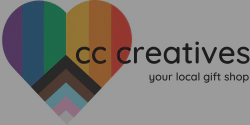Please answer the following query using a single word or phrase: 
What is the nature of the gift shop?

Community-oriented